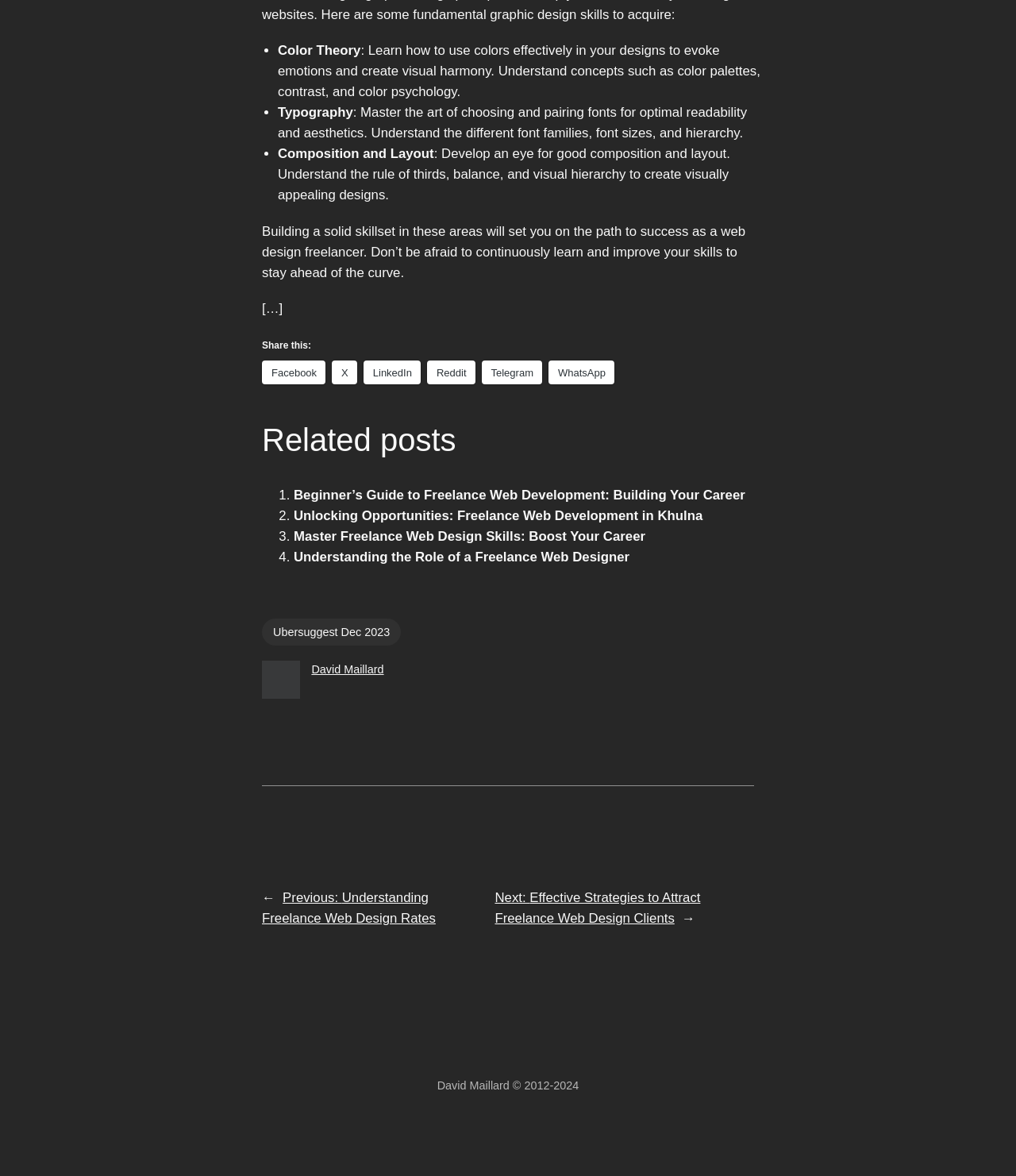Please mark the bounding box coordinates of the area that should be clicked to carry out the instruction: "View post by David Maillard".

[0.307, 0.564, 0.378, 0.575]